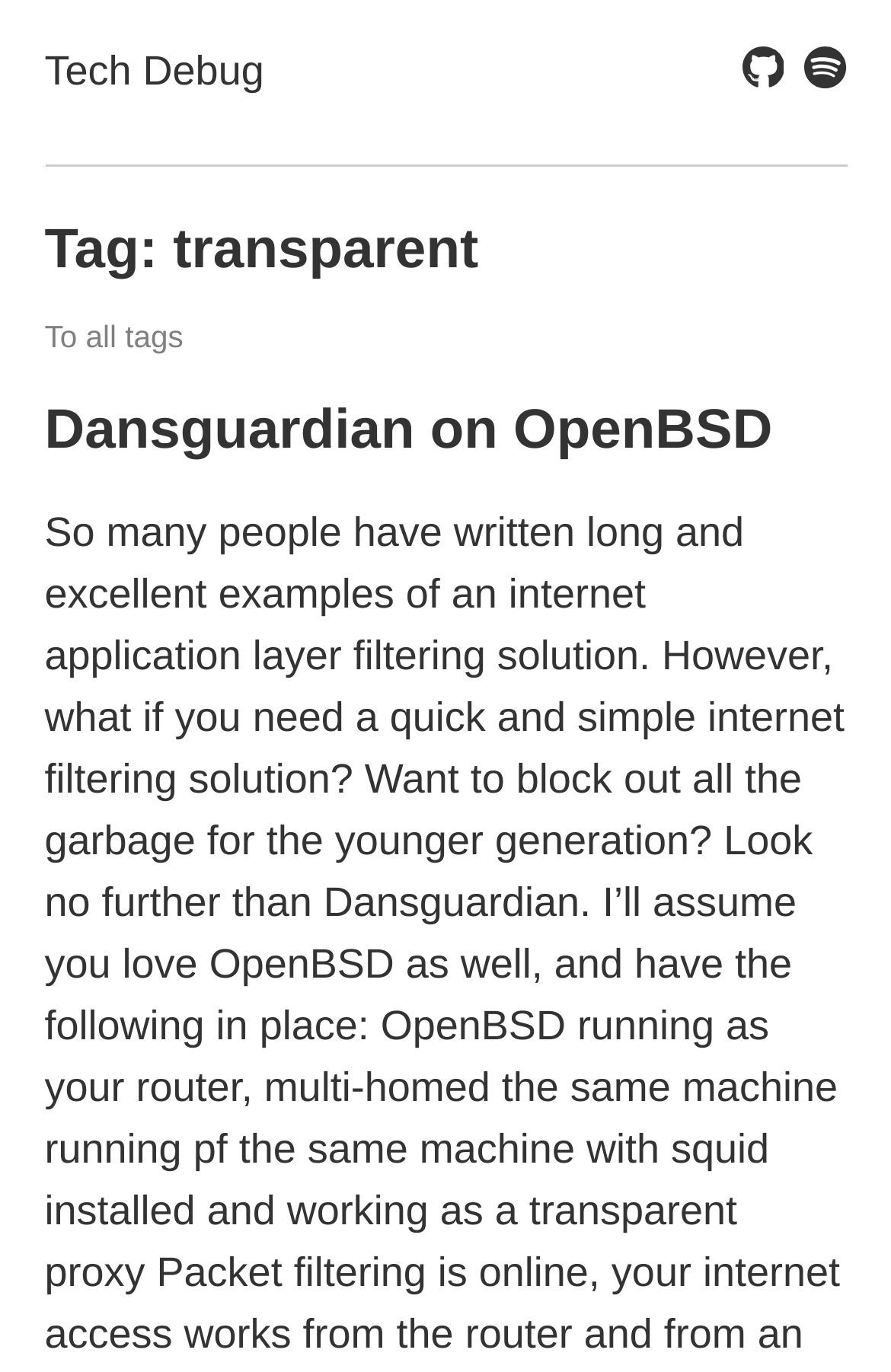Provide a brief response using a word or short phrase to this question:
Is there a link to all tags?

Yes